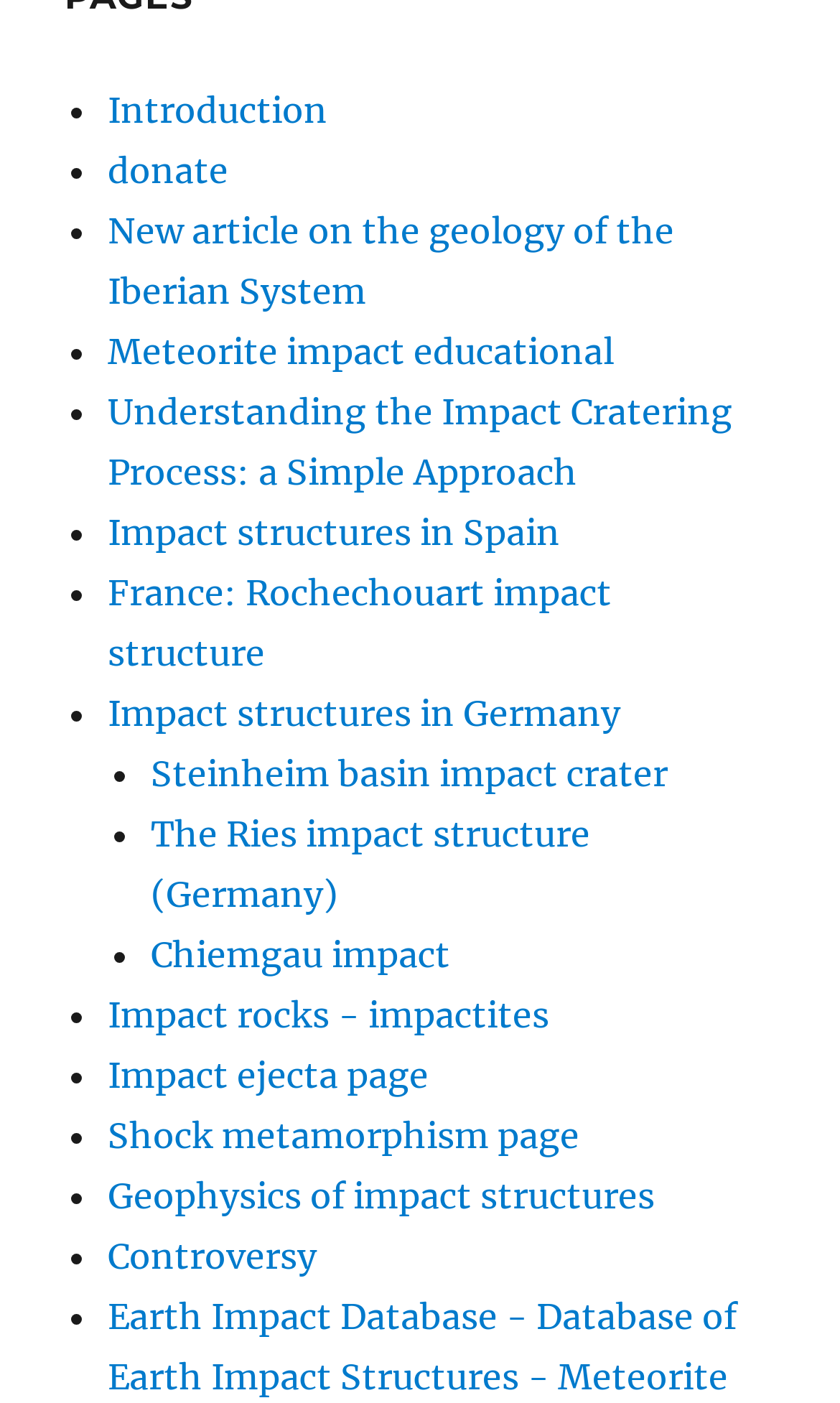Could you find the bounding box coordinates of the clickable area to complete this instruction: "Read about Meteorite impact educational"?

[0.128, 0.235, 0.731, 0.265]